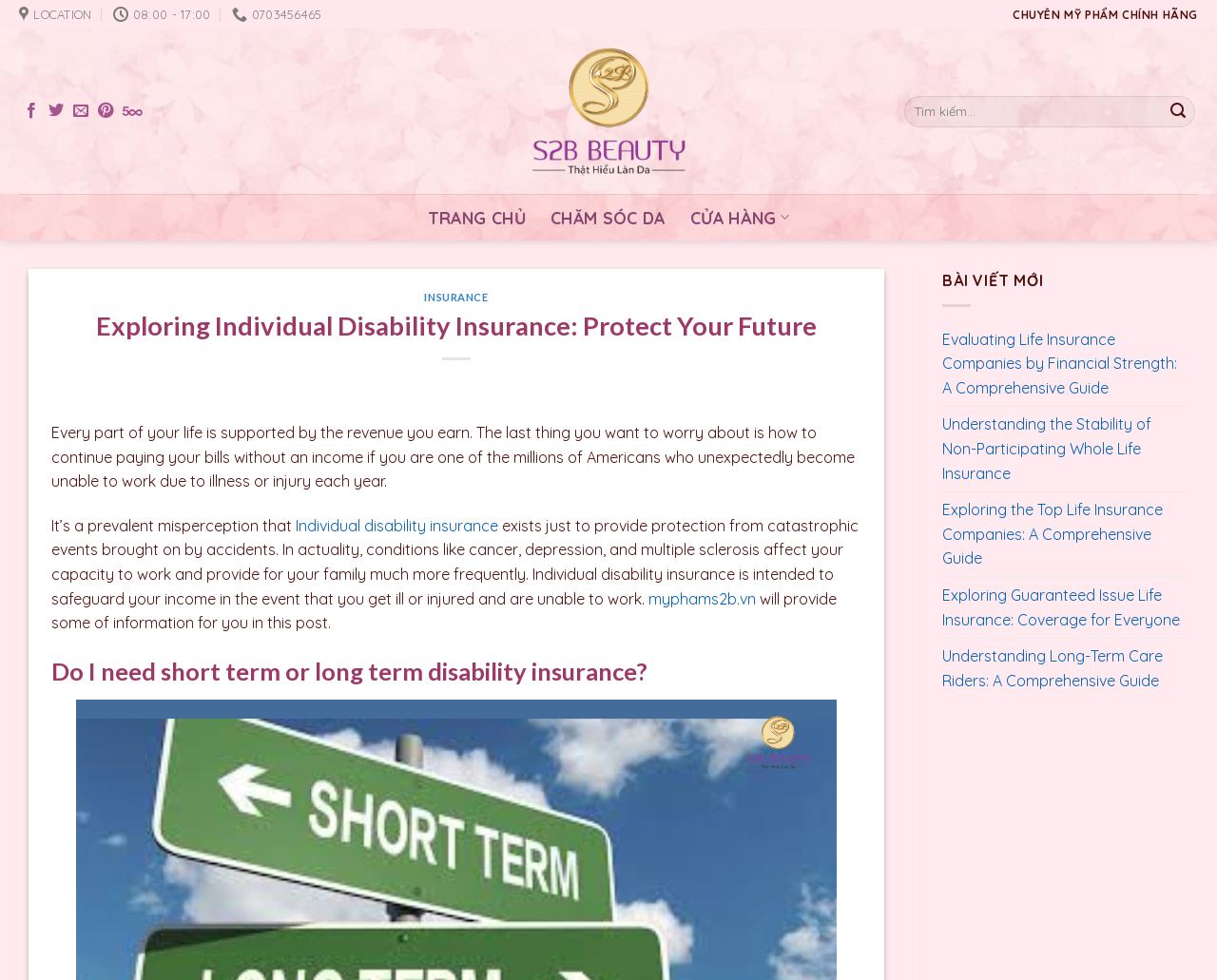Explain the webpage in detail.

This webpage is about exploring individual disability insurance and its importance in protecting one's future. At the top left corner, there is a link to a location, accompanied by a business hour description and a phone number. On the top right corner, there is a brand name "CHUYÊN MỸ PHẨM CHÍNH HÃNG" and a link to "Mỹ Phẩm S2B" with an associated image.

Below the top section, there are social media links to Facebook, Twitter, Pinterest, and 500px, as well as an email link. A search bar is located on the right side, with a submit button.

The main content of the webpage is divided into sections. The first section has a heading "INSURANCE" and a subheading "Exploring Individual Disability Insurance: Protect Your Future". The text explains that individual disability insurance is not just for catastrophic events, but also for common conditions like cancer, depression, and multiple sclerosis that can affect one's ability to work.

There is a link to "Individual disability insurance" and another link to "myphams2b.vn" which provides more information on the topic. The section also discusses the importance of safeguarding one's income in case of illness or injury.

The next section has a heading "Do I need short term or long term disability insurance?" and appears to be a question-and-answer format.

On the right side of the webpage, there is a complementary section with a heading "BÀI VIẾT MỚI" which means "New Posts" in Vietnamese. This section lists several links to articles related to life insurance, including guides to evaluating life insurance companies, understanding whole life insurance, and exploring guaranteed issue life insurance.